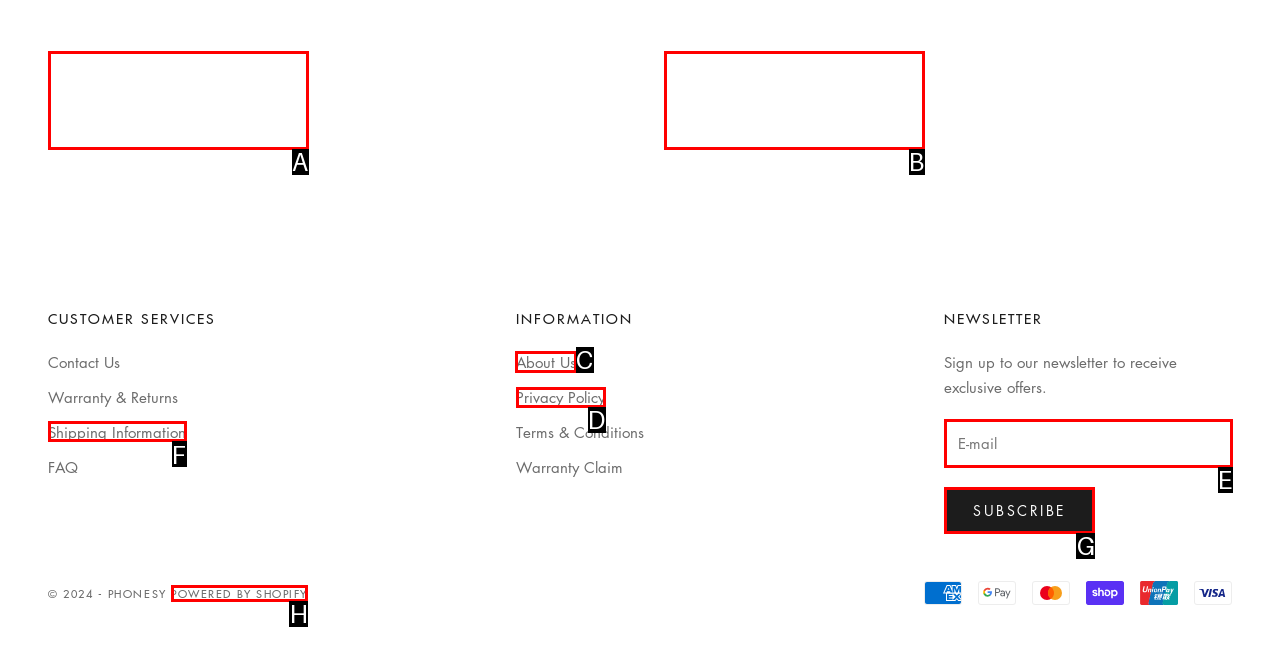Pick the right letter to click to achieve the task: Click on the 'About Us' link
Answer with the letter of the correct option directly.

C